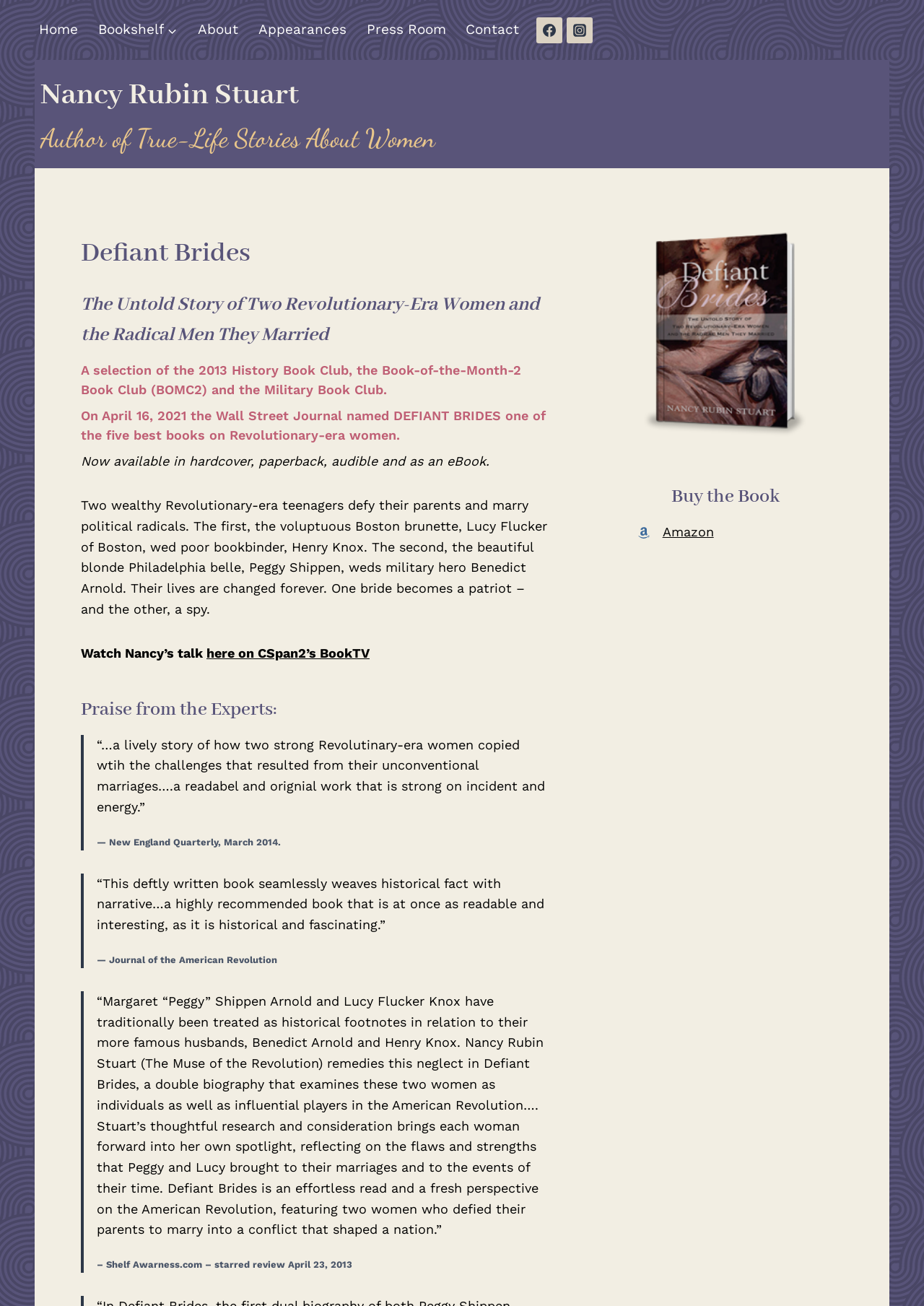Using the format (top-left x, top-left y, bottom-right x, bottom-right y), provide the bounding box coordinates for the described UI element. All values should be floating point numbers between 0 and 1: here on CSpan2’s BookTV

[0.223, 0.494, 0.4, 0.506]